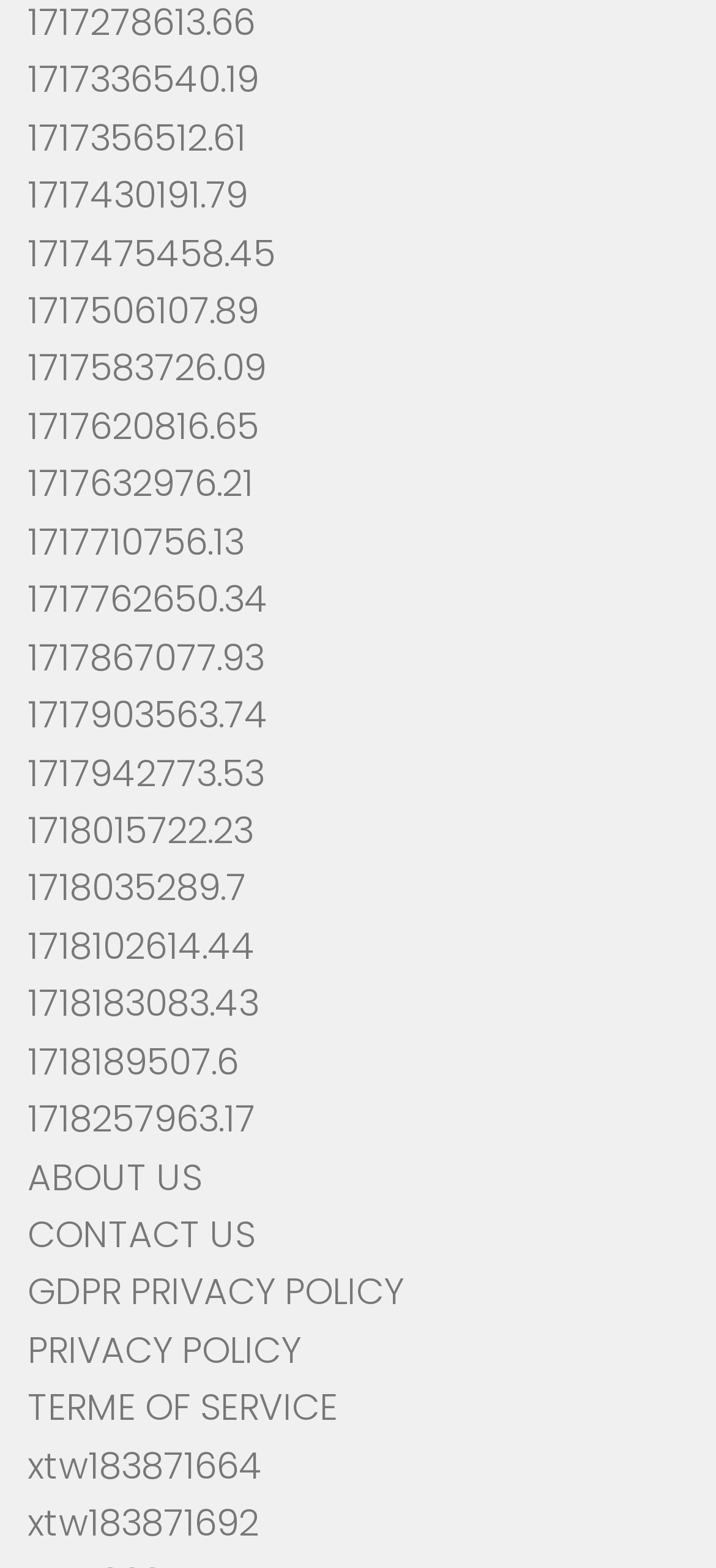Kindly respond to the following question with a single word or a brief phrase: 
How many links are there on the webpage?

29